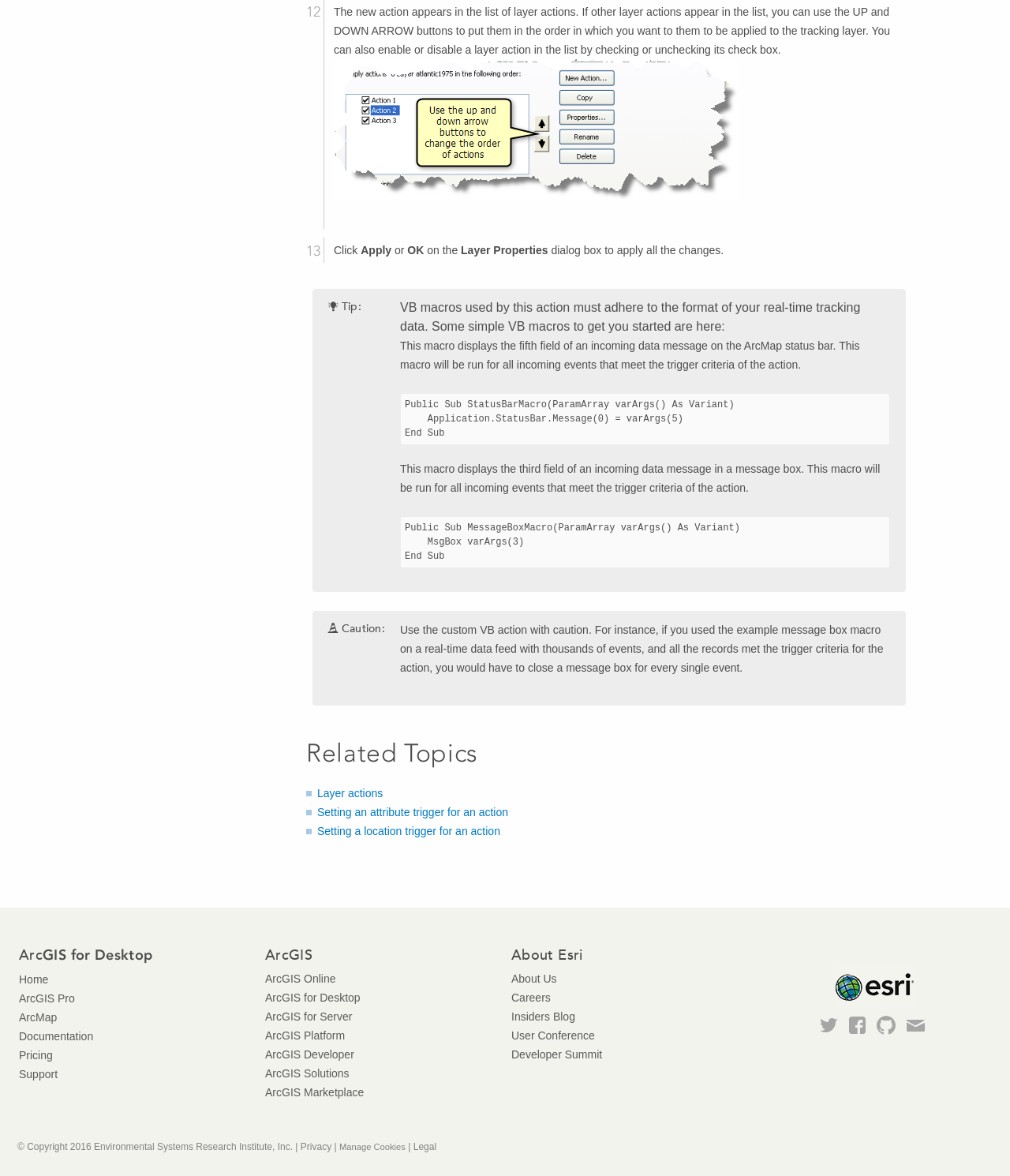Can you give a comprehensive explanation to the question given the content of the image?
What is the purpose of the 'Layer Properties' dialog box?

The text states, 'Click OK on the Layer Properties dialog box to apply all the changes.' This indicates that the purpose of the 'Layer Properties' dialog box is to apply all the changes.